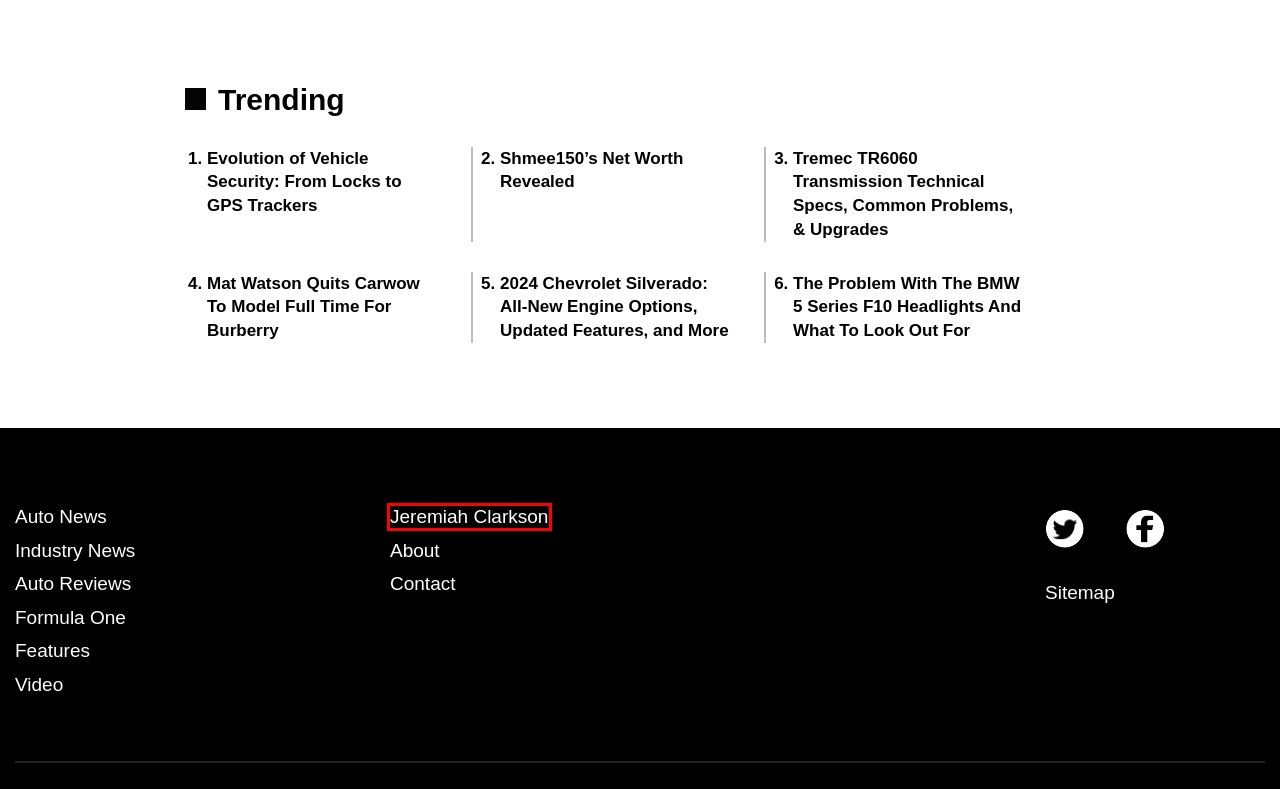You are given a screenshot of a webpage within which there is a red rectangle bounding box. Please choose the best webpage description that matches the new webpage after clicking the selected element in the bounding box. Here are the options:
A. Jeremiah Clarkson - Daily Car Blog
B. Shmee150 Net Worth Revealed, How Much Does He Really Make?
C. Evolution of Vehicle Security: From Locks to GPS Trackers
D. Mat Watson Quits Carwow To Model Full Time For Burberry - DCB 2021
E. The Problem With The BMW 5 Series F10 Headlights, What To Look For
F. Sitemap - Daily Car Blog |
G. Features Archives - Daily Car Blog |
H. Formula One Archives - Daily Car Blog |

A